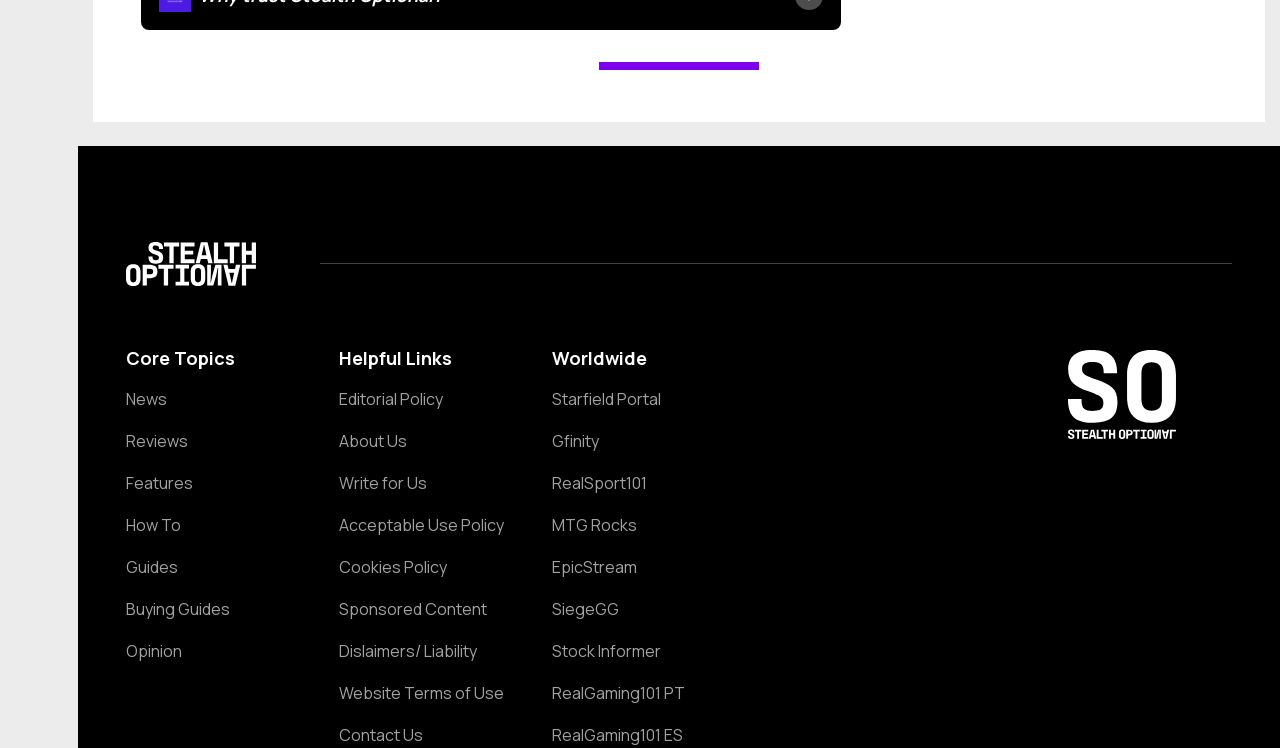Identify and provide the bounding box for the element described by: "Website Terms of Use".

[0.265, 0.914, 0.394, 0.938]